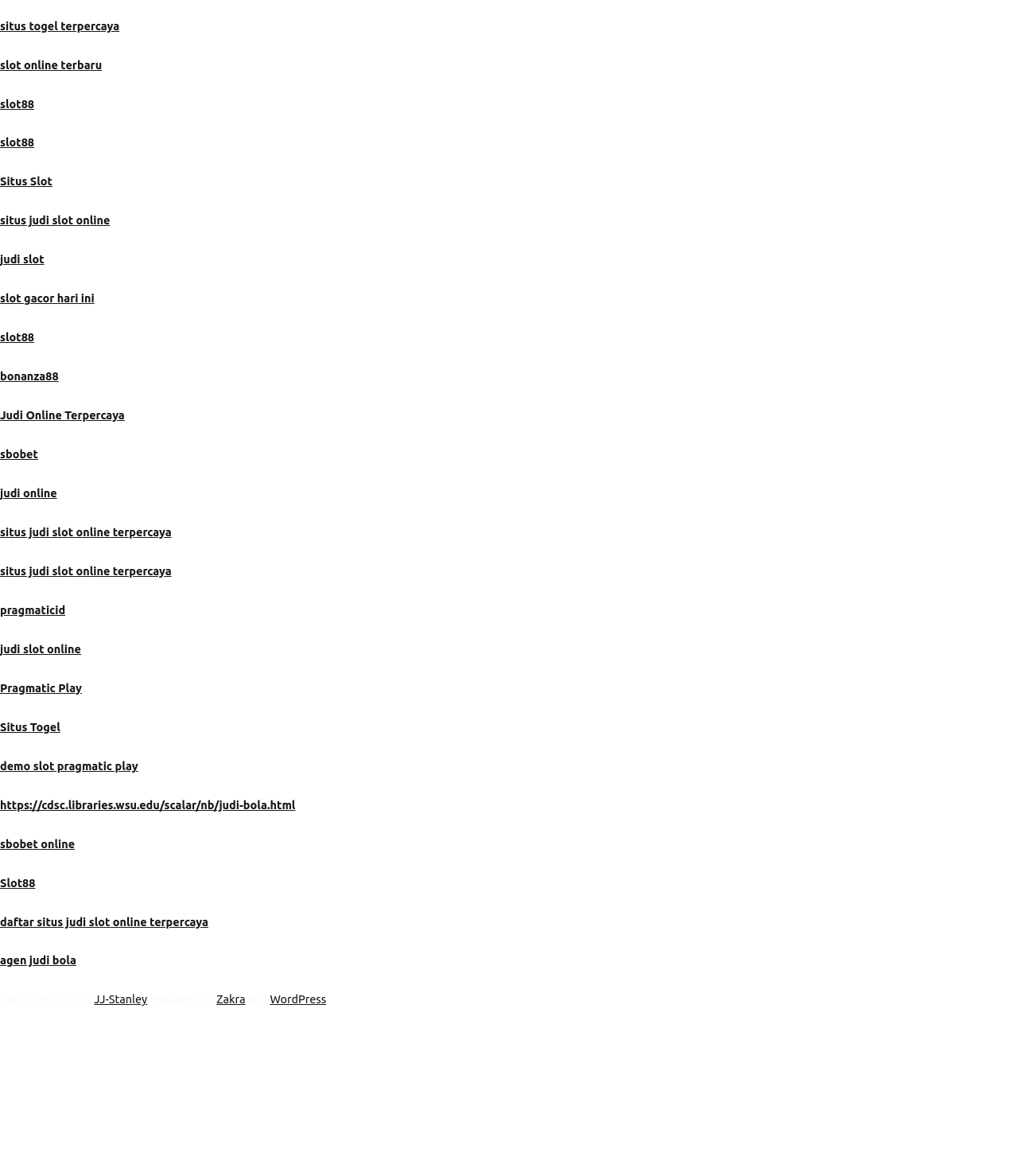Locate the bounding box coordinates of the clickable element to fulfill the following instruction: "click on situs togel terpercaya". Provide the coordinates as four float numbers between 0 and 1 in the format [left, top, right, bottom].

[0.0, 0.017, 0.117, 0.027]